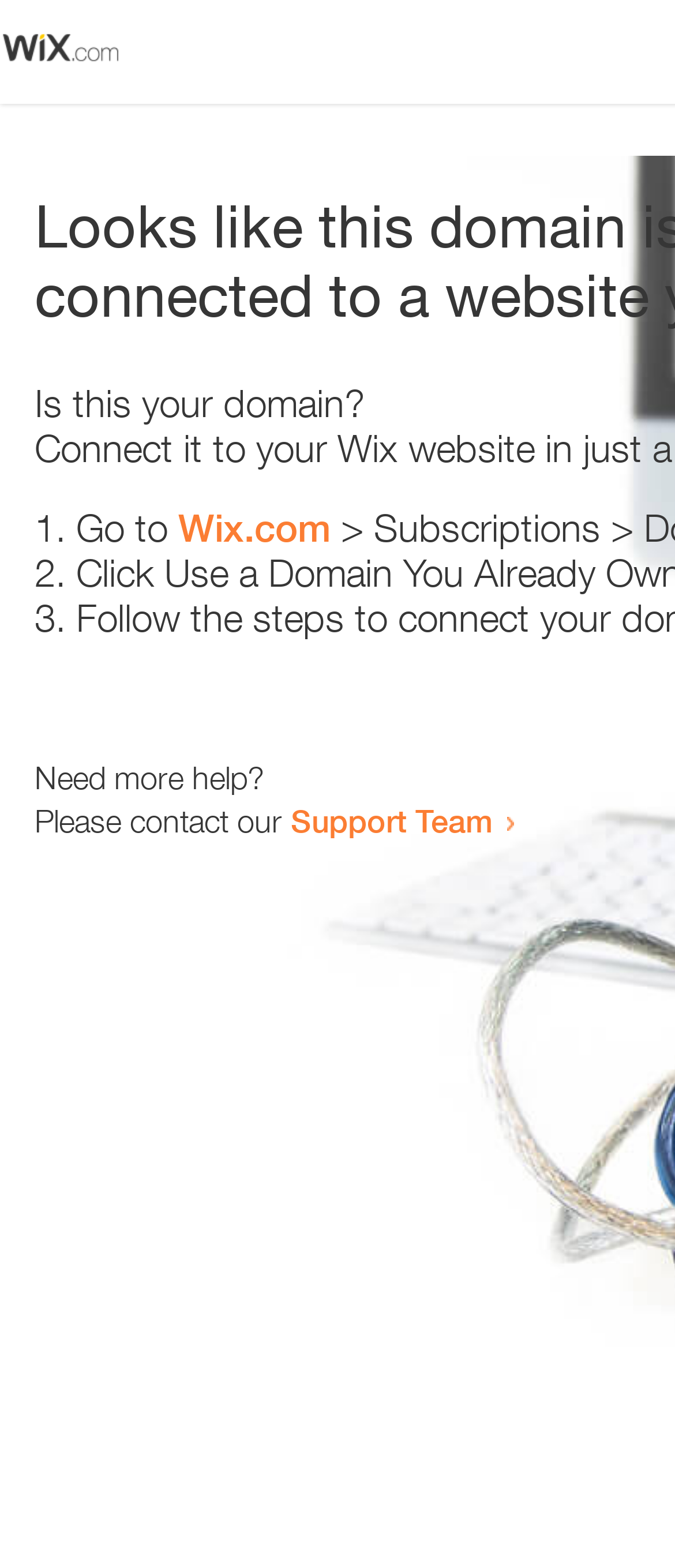Give a detailed account of the webpage's layout and content.

The webpage appears to be an error page, with a small image at the top left corner. Below the image, there is a question "Is this your domain?" in a prominent position. 

To the right of the question, there is a numbered list with three items. The first item starts with "1." and suggests going to "Wix.com". The second item starts with "2." and the third item starts with "3.", but their contents are not specified. 

Below the list, there is a message "Need more help?" followed by a sentence "Please contact our Support Team" with a link to the Support Team. The link is positioned to the right of the sentence.